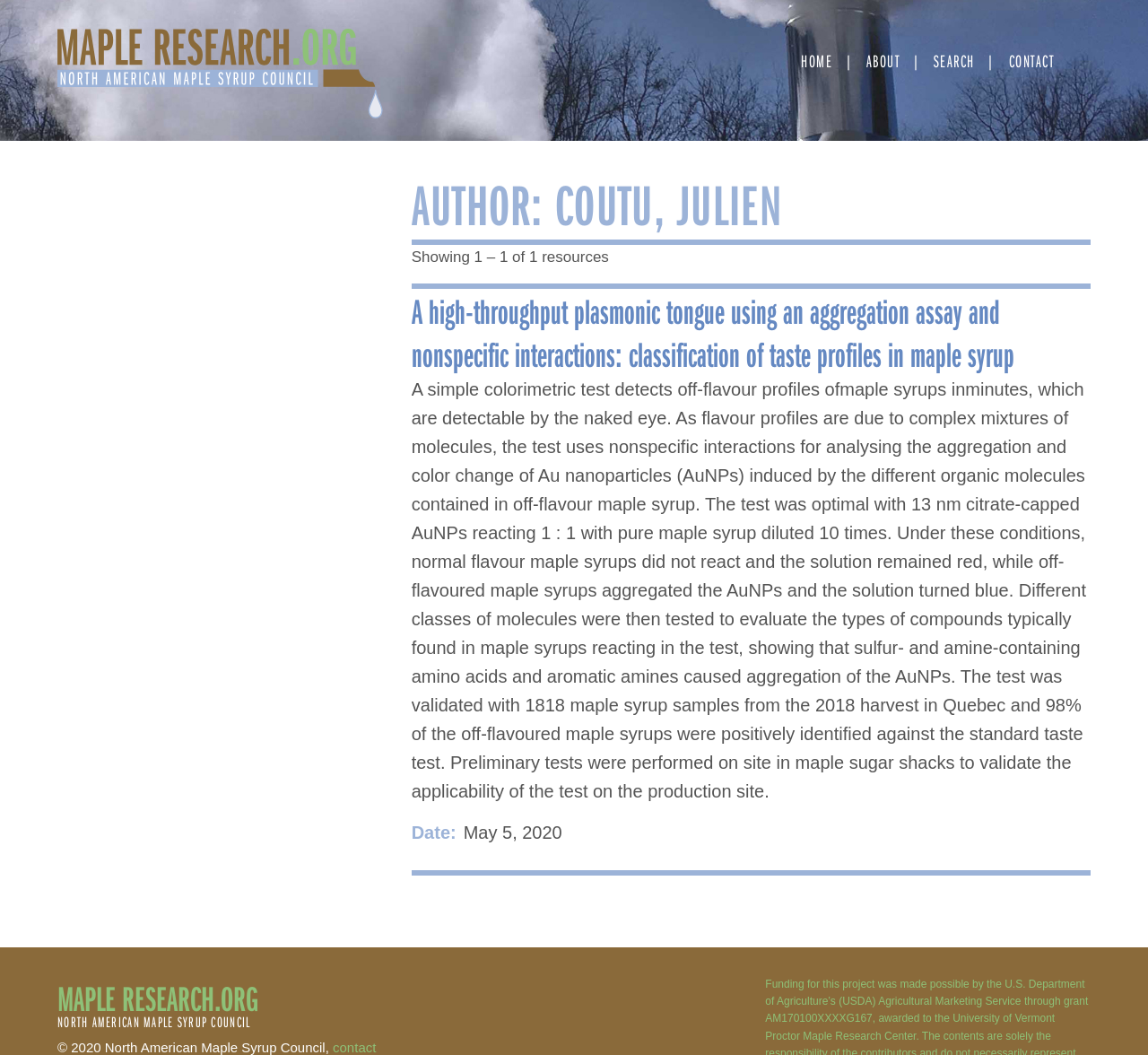Using details from the image, please answer the following question comprehensively:
What is the date of the research?

The date of the research is mentioned in the description list as 'Date: May 5, 2020'.